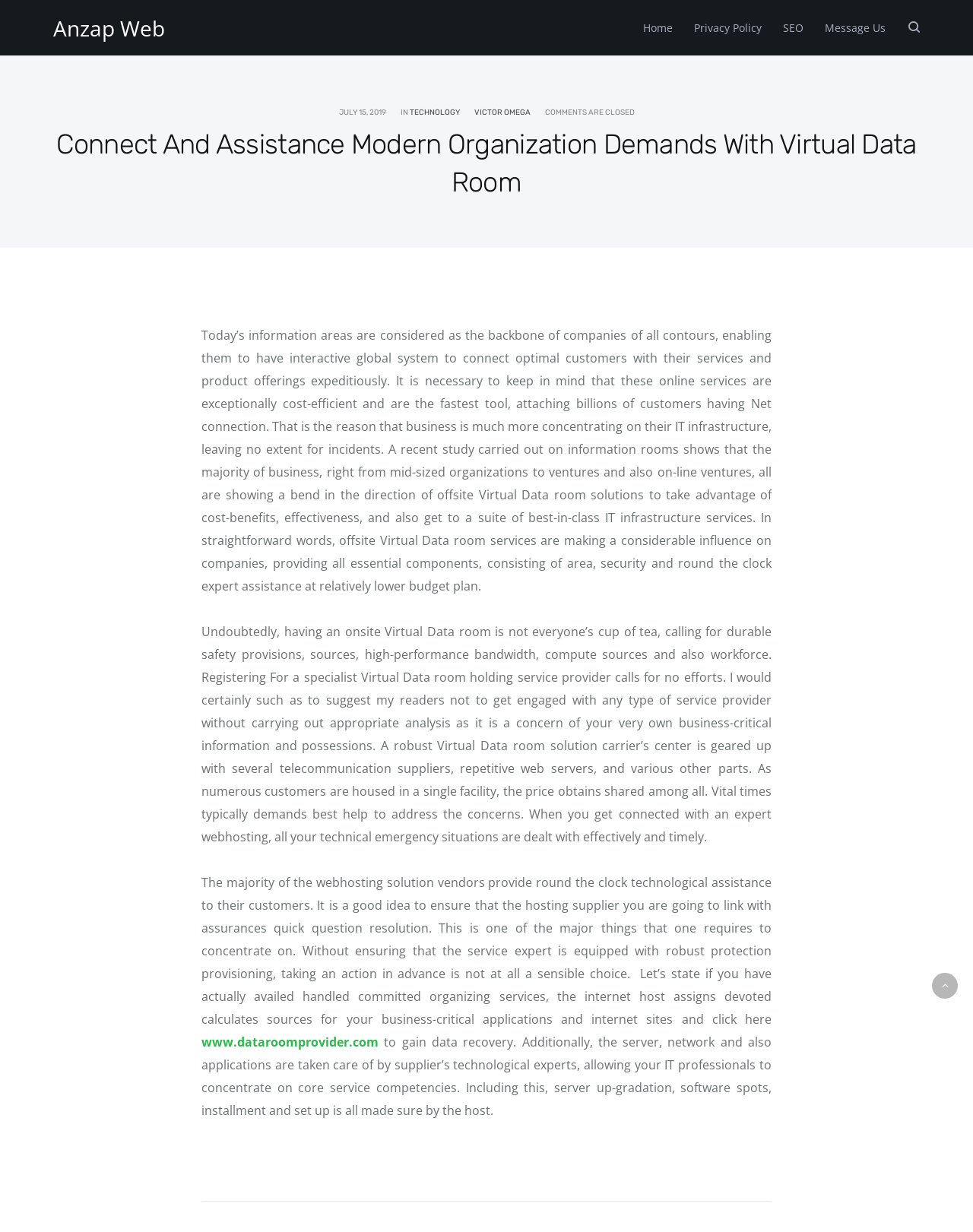Give an in-depth explanation of the webpage layout and content.

The webpage is about the importance of virtual data rooms for modern organizations. At the top, there is a header section with several links, including "Anzap Web", "Home", "Privacy Policy", "SEO", "Message Us", and a search icon. Below the header, there is a layout table with a date "JULY 15, 2019" and a category "TECHNOLOGY" with an author's name "VICTOR OMEGA". 

The main content of the webpage is an article that discusses the benefits of virtual data rooms for businesses. The article is divided into three paragraphs, each describing the advantages of using virtual data rooms, such as cost-efficiency, effectiveness, and access to best-in-class IT infrastructure services. The article also highlights the importance of choosing a reliable virtual data room service provider, ensuring robust security provisioning, and timely technical support.

On the right side of the article, there is a link to "www.dataroomprovider.com" which is likely a call-to-action for readers to learn more about virtual data room services. At the bottom right corner of the page, there is a social media icon. Overall, the webpage is focused on providing information about virtual data rooms and their benefits for modern organizations.